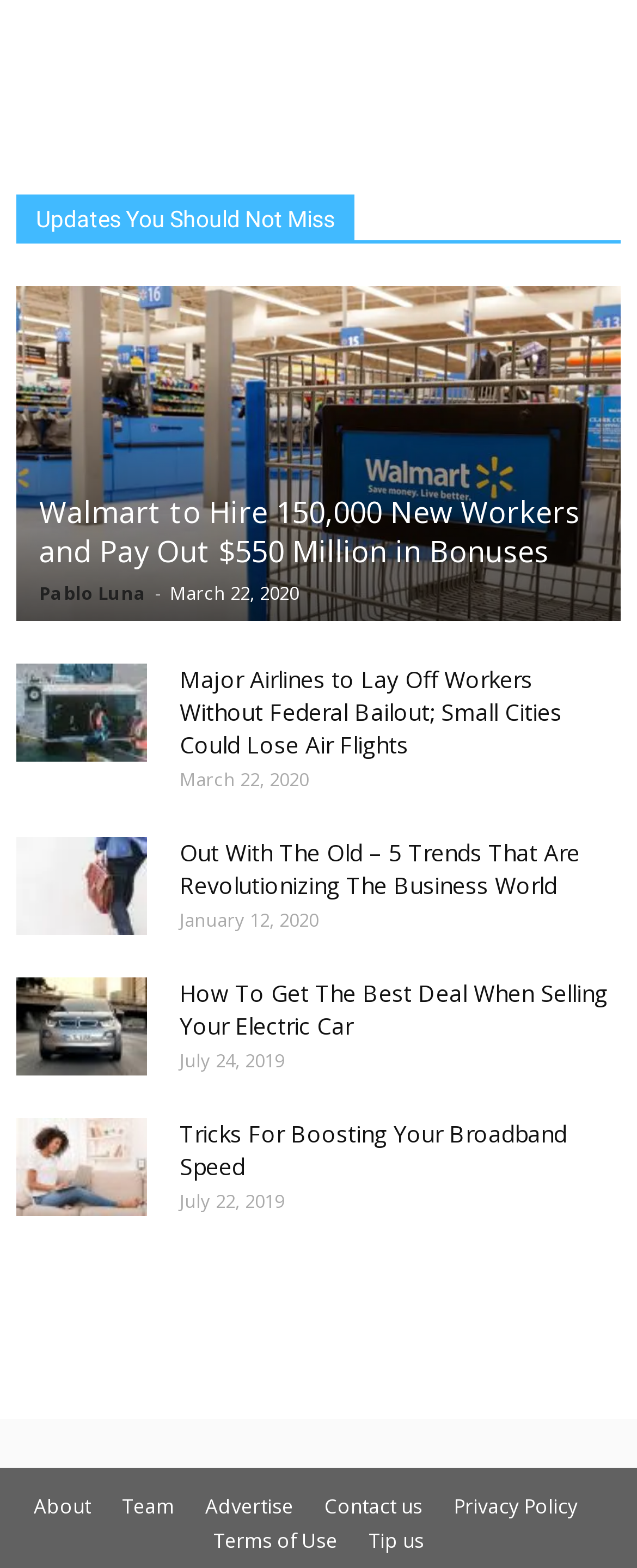Examine the image carefully and respond to the question with a detailed answer: 
What is the title of the third news article?

I looked at the headings and links that appear to be news article titles and found that the third one is 'Out With The Old - 5 Trends That Are Revolutionizing The Business World'.